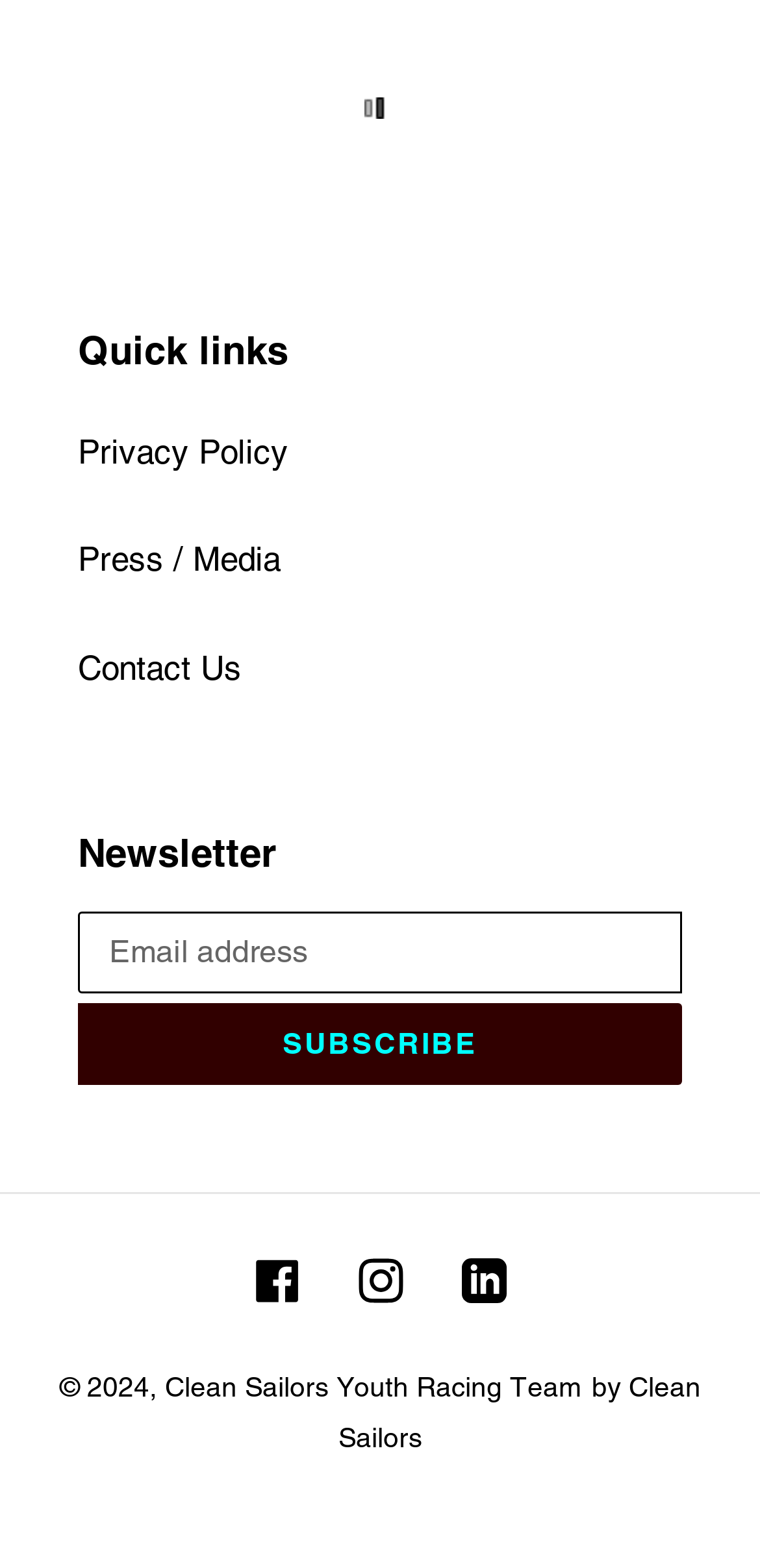Give a concise answer of one word or phrase to the question: 
What is the text above the links?

Quick links